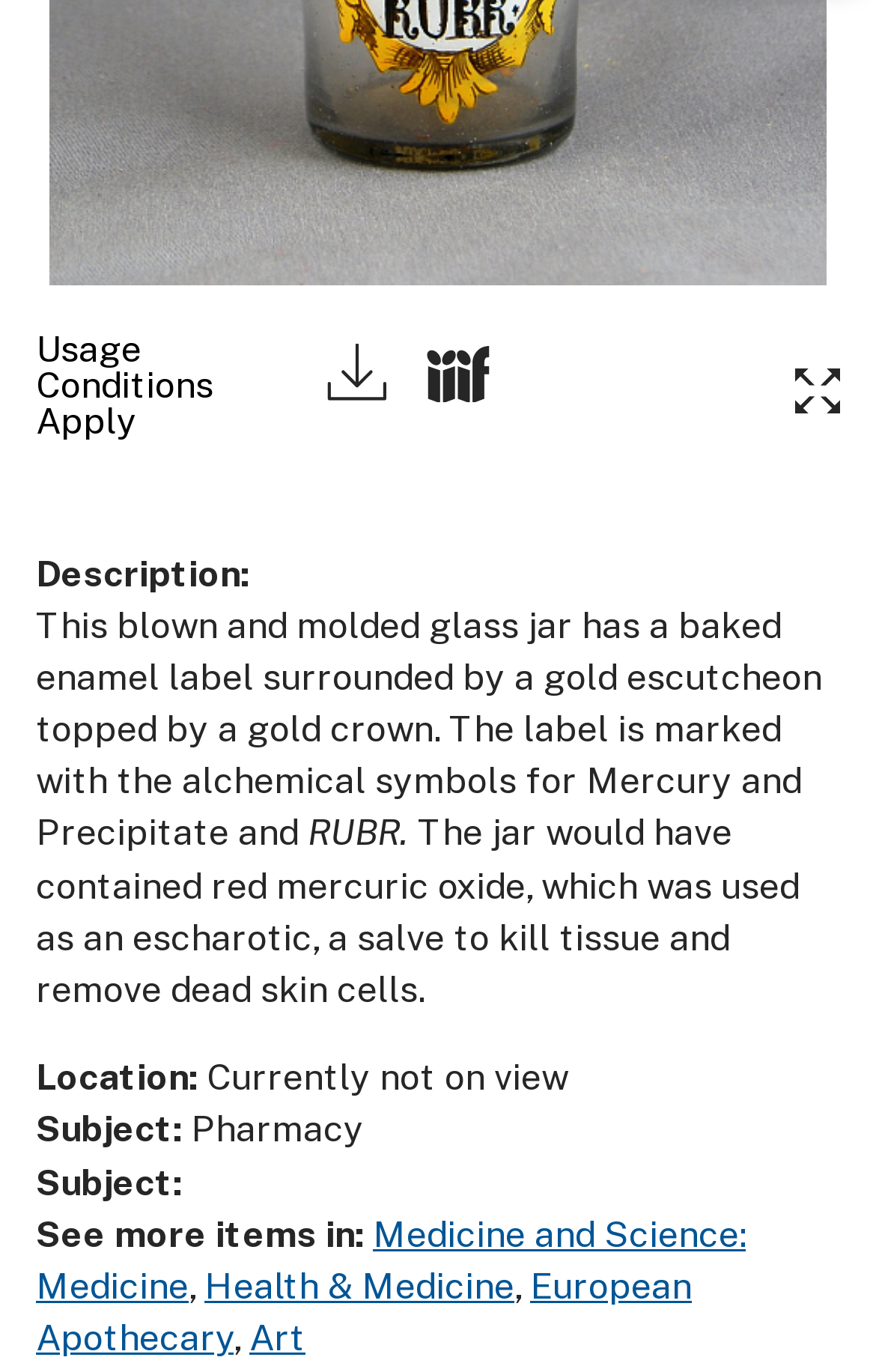Based on the visual content of the image, answer the question thoroughly: What is the label on the jar marked with?

The description of the jar mentions that the label is marked with the alchemical symbols for Mercury and Precipitate, which indicates that the label on the jar is marked with alchemical symbols.